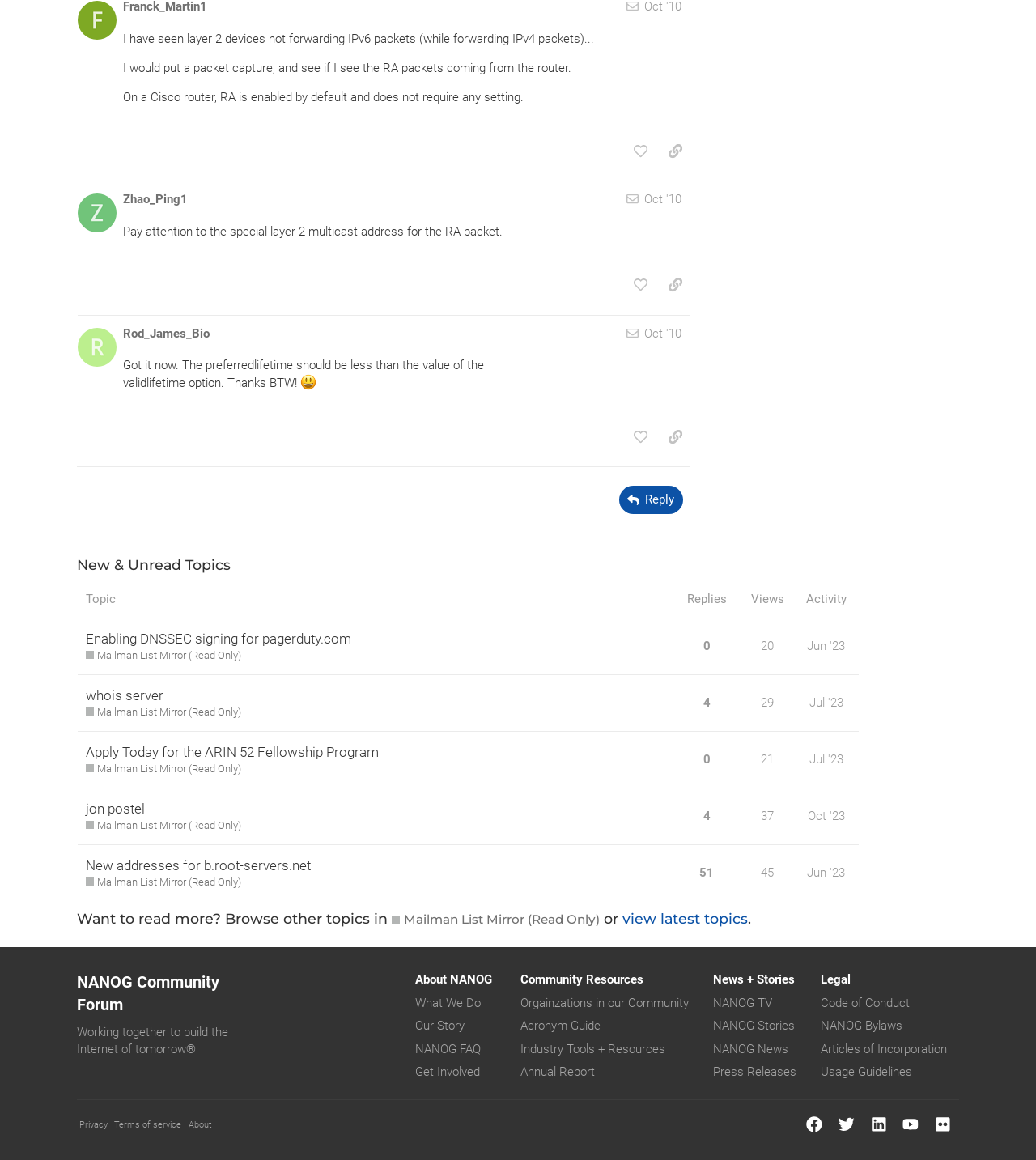What is the current status of the topic 'Enabling DNSSEC signing for pagerduty.com Mailman List Mirror (Read Only)'?
Give a detailed explanation using the information visible in the image.

According to the table in the 'New & Unread Topics' section, the topic 'Enabling DNSSEC signing for pagerduty.com Mailman List Mirror (Read Only)' has 0 replies, indicating that it has not received any responses or comments.